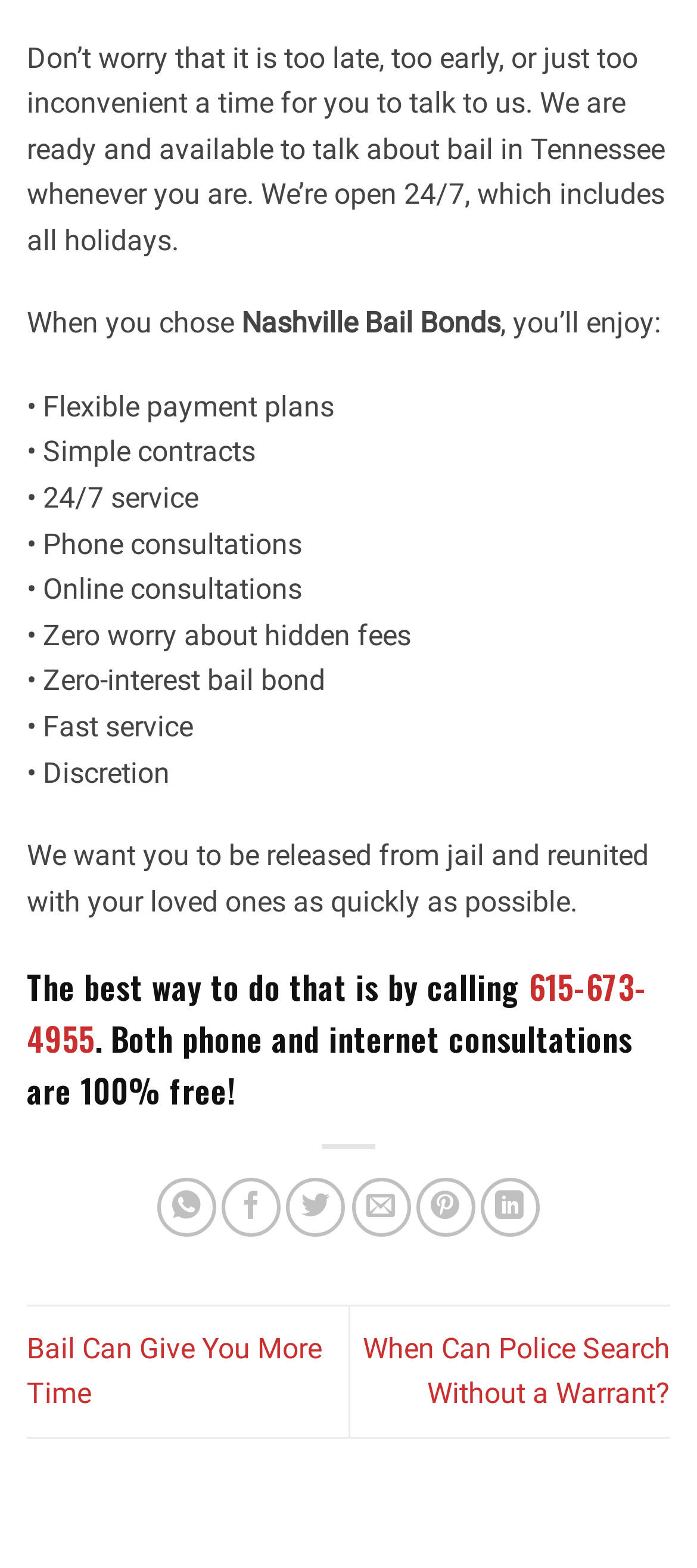What is the operating hour of Nashville Bail Bonds?
Look at the image and respond with a single word or a short phrase.

24/7